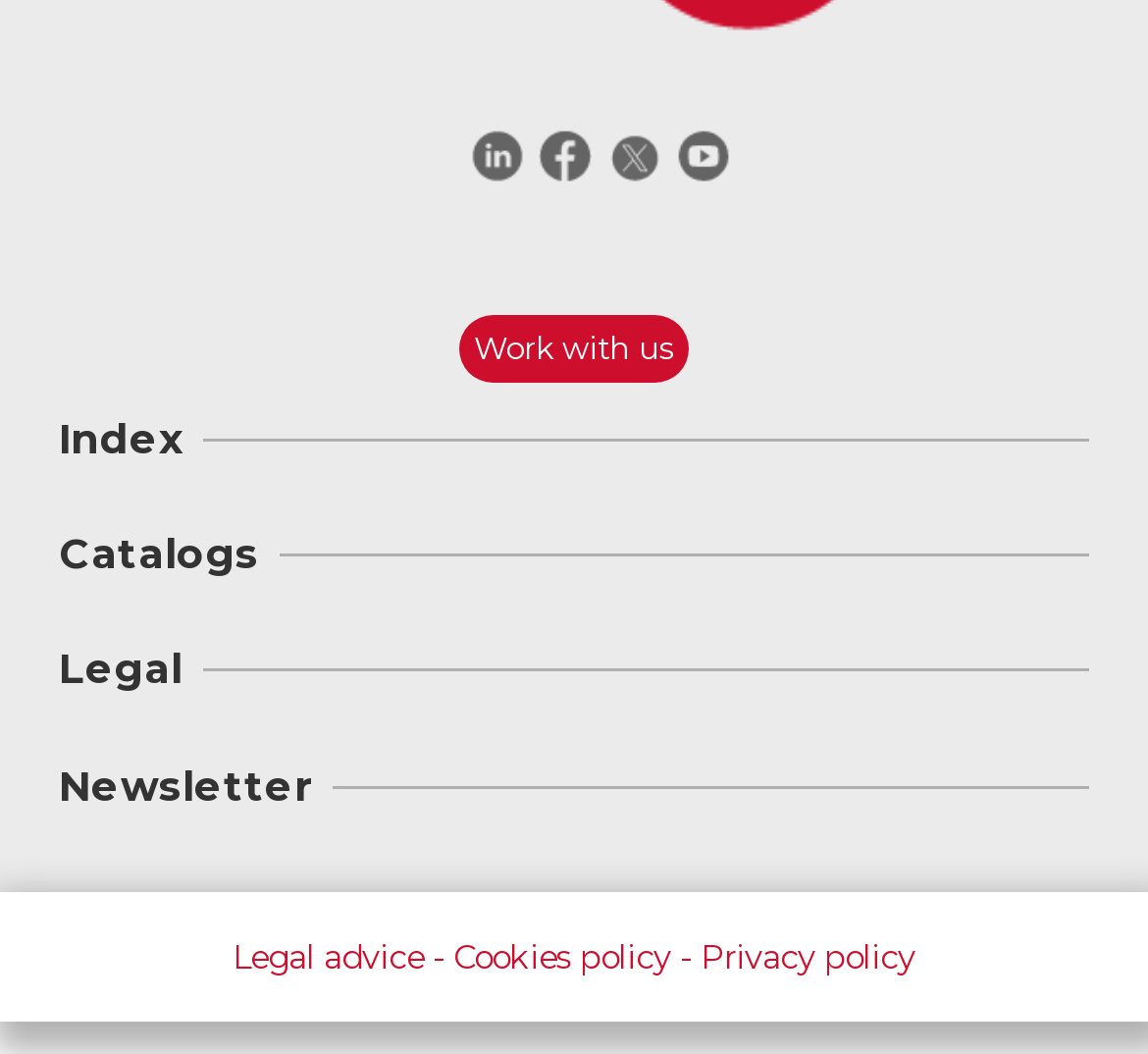Please provide the bounding box coordinates in the format (top-left x, top-left y, bottom-right x, bottom-right y). Remember, all values are floating point numbers between 0 and 1. What is the bounding box coordinate of the region described as: -

[0.369, 0.889, 0.395, 0.928]